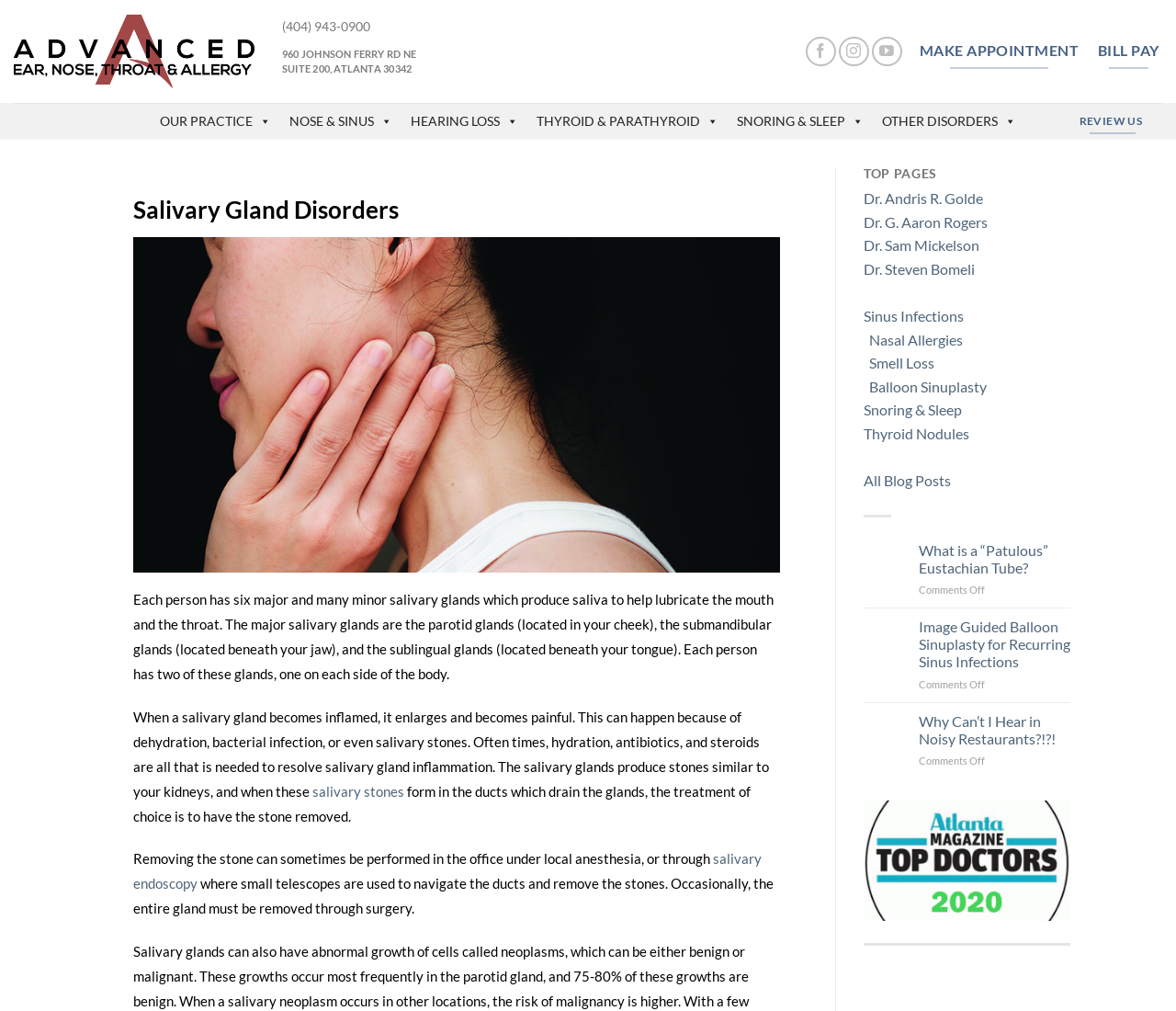Find the bounding box coordinates of the clickable element required to execute the following instruction: "Read about 'salivary stones'". Provide the coordinates as four float numbers between 0 and 1, i.e., [left, top, right, bottom].

[0.266, 0.774, 0.344, 0.791]